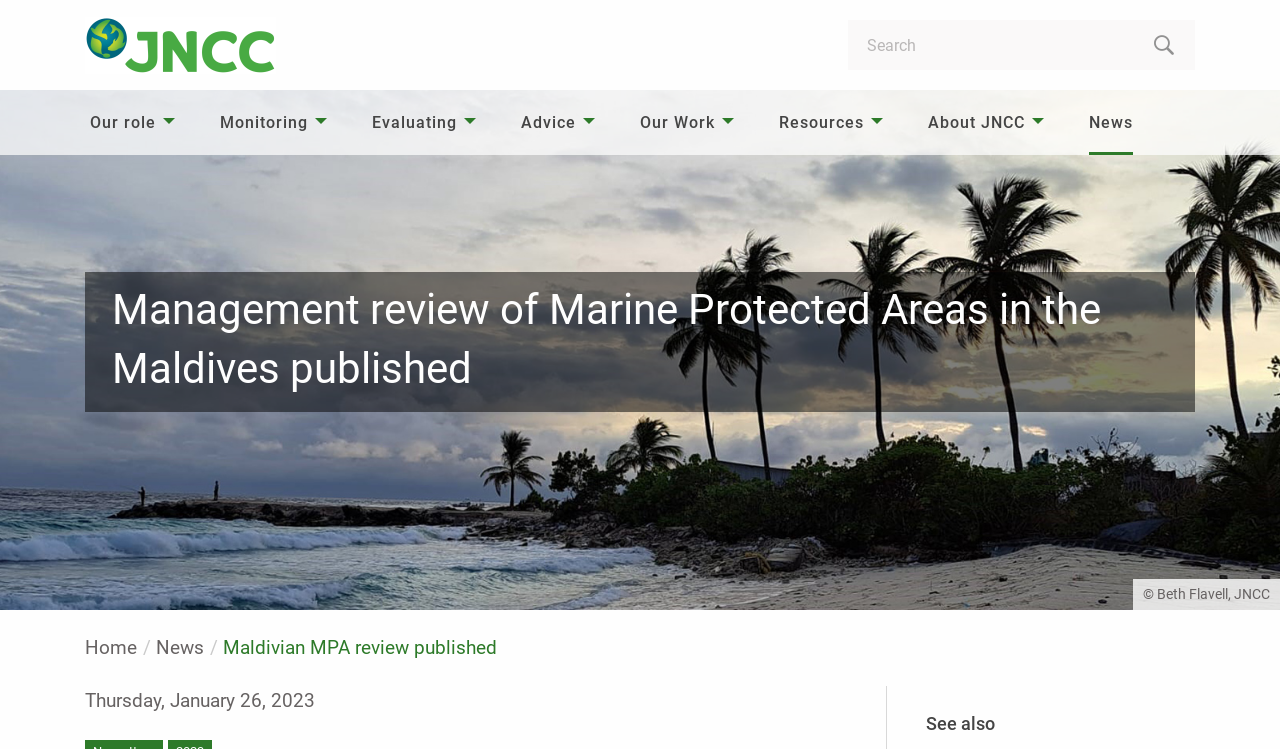Locate the bounding box coordinates of the clickable region to complete the following instruction: "Click the 'About' link."

None